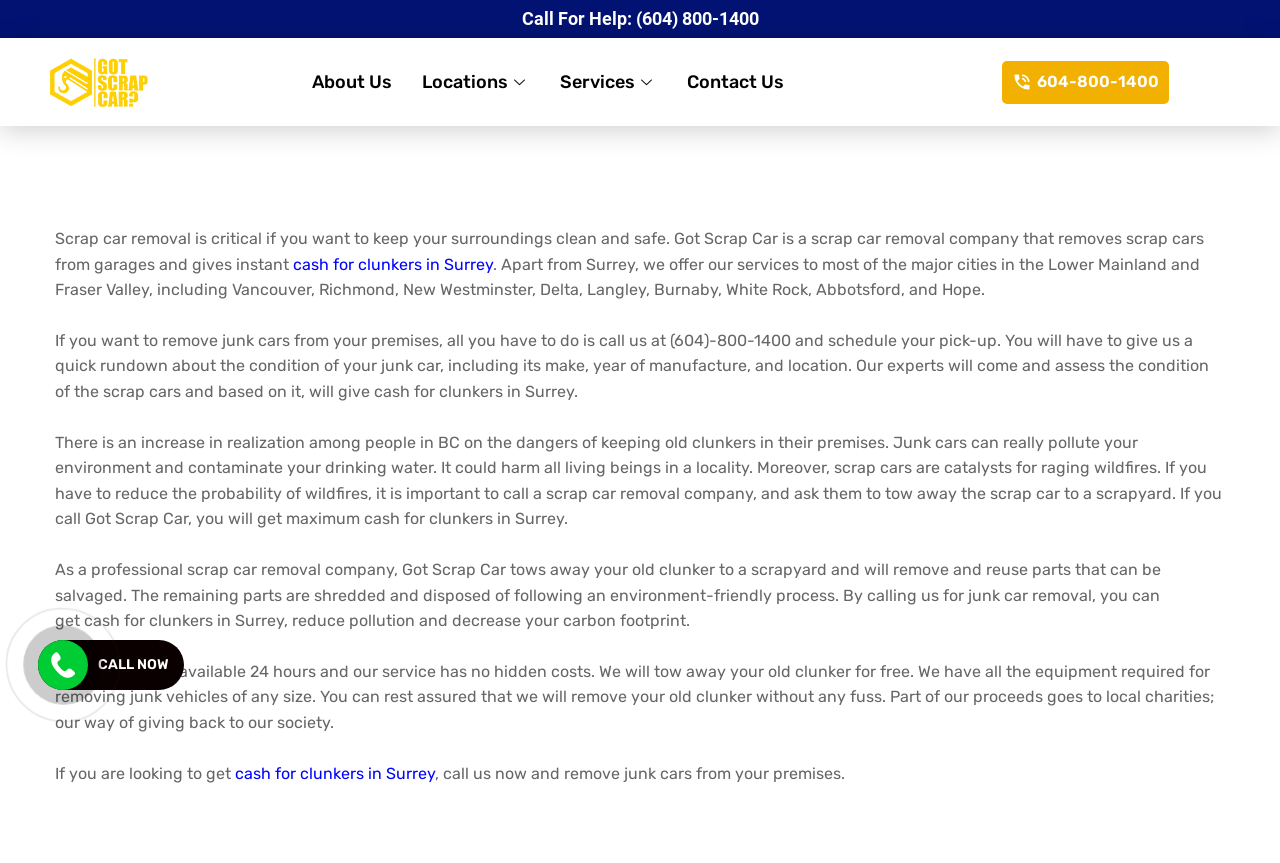Please answer the following question using a single word or phrase: 
What is the purpose of Got Scrap Car?

Scrap car removal